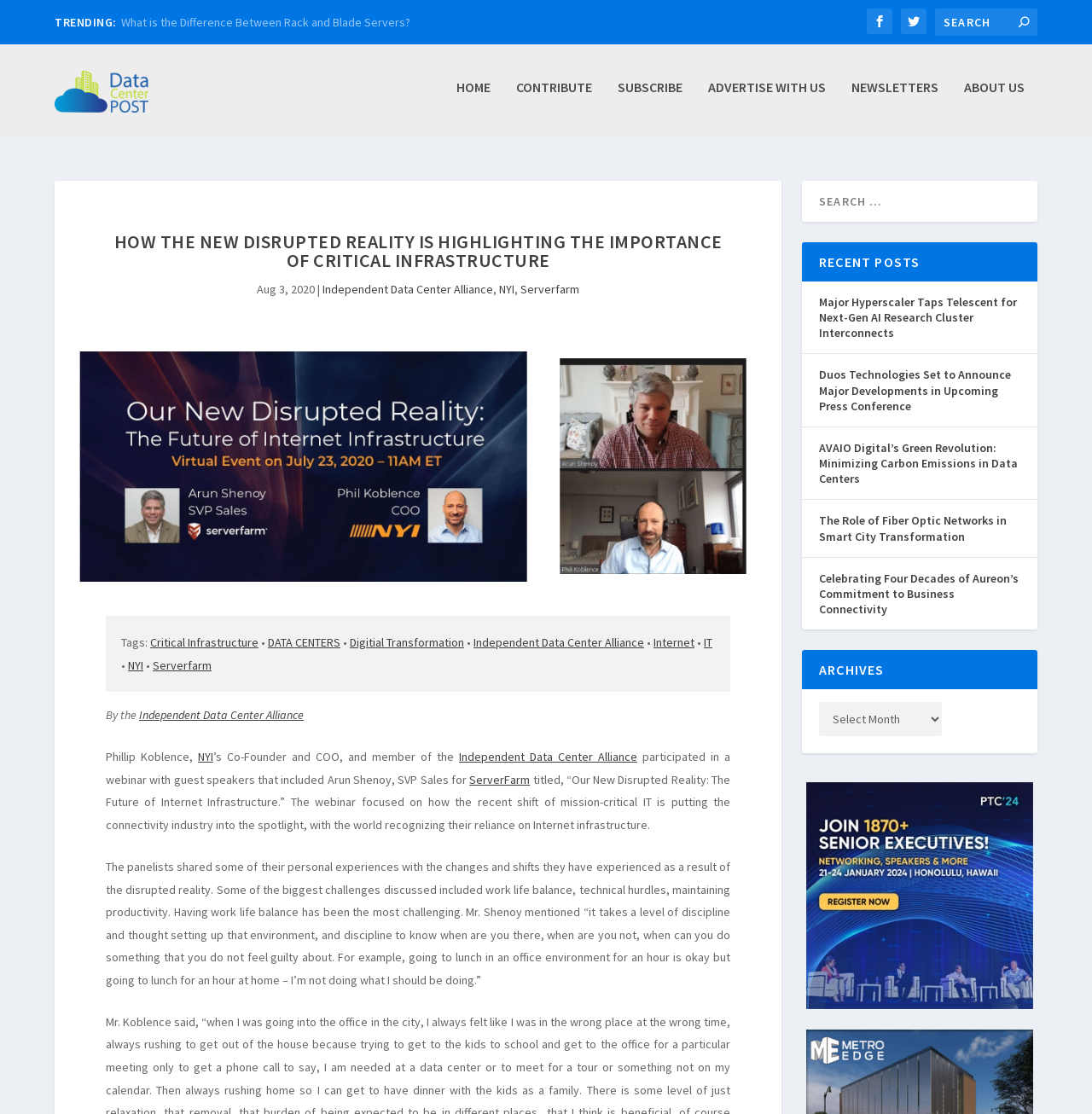Who participated in the webinar?
Provide a detailed and well-explained answer to the question.

The article mentions that 'The panelists shared some of their personal experiences with the changes and shifts they have experienced as a result of the disrupted reality.' and specifically mentions Arun Shenoy, SVP Sales for ServerFarm, as one of the participants.